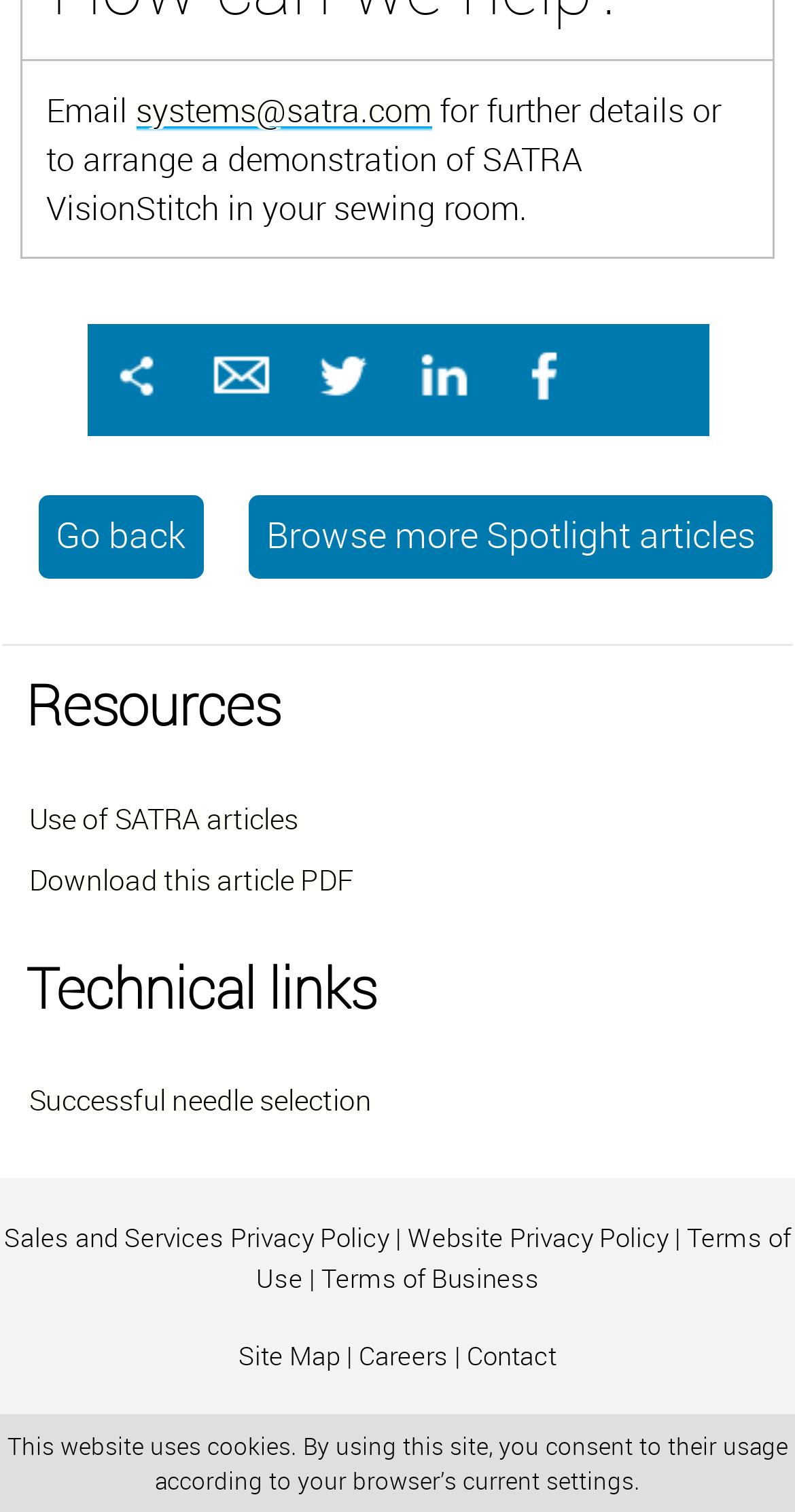Find the bounding box coordinates of the element to click in order to complete this instruction: "View the 'TECHNOLOGY' section". The bounding box coordinates must be four float numbers between 0 and 1, denoted as [left, top, right, bottom].

None